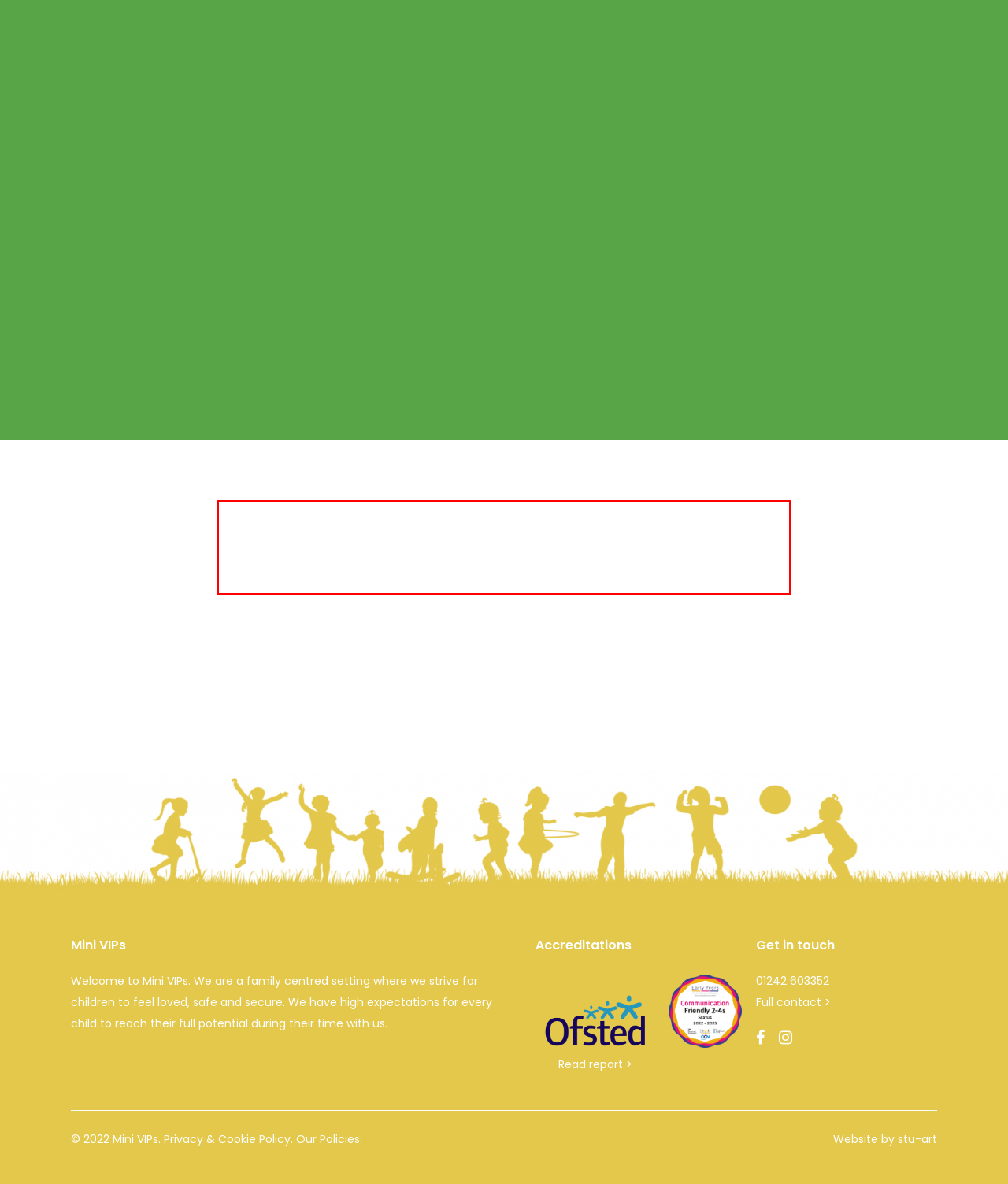Please identify and extract the text content from the UI element encased in a red bounding box on the provided webpage screenshot.

"Mini VIPs is secure and nurturing, with excellent communication and pastoral care. Our daughter runs into nursery each morning, she’s very happy there".